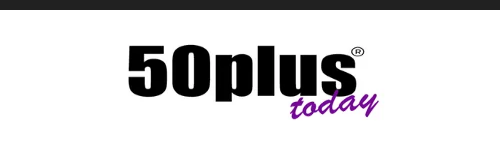Elaborate on all the features and components visible in the image.

The image prominently features the logo of "50plus today," designed to appeal to an older demographic seeking lifestyle resources and community engagement. The logo is styled with a bold, modern font, where "50plus" appears in black and is accented by the addition of "today" in a vibrant purple script. This visual identity suggests a focus on contemporary issues and interests pertinent to adults aged 50 and above, making it instantly recognizable as a source of information and support for seniors looking to enhance their quality of life. The overall aesthetic conveys a blend of professionalism and warmth, inviting readers to explore content tailored specifically for their stage of life.